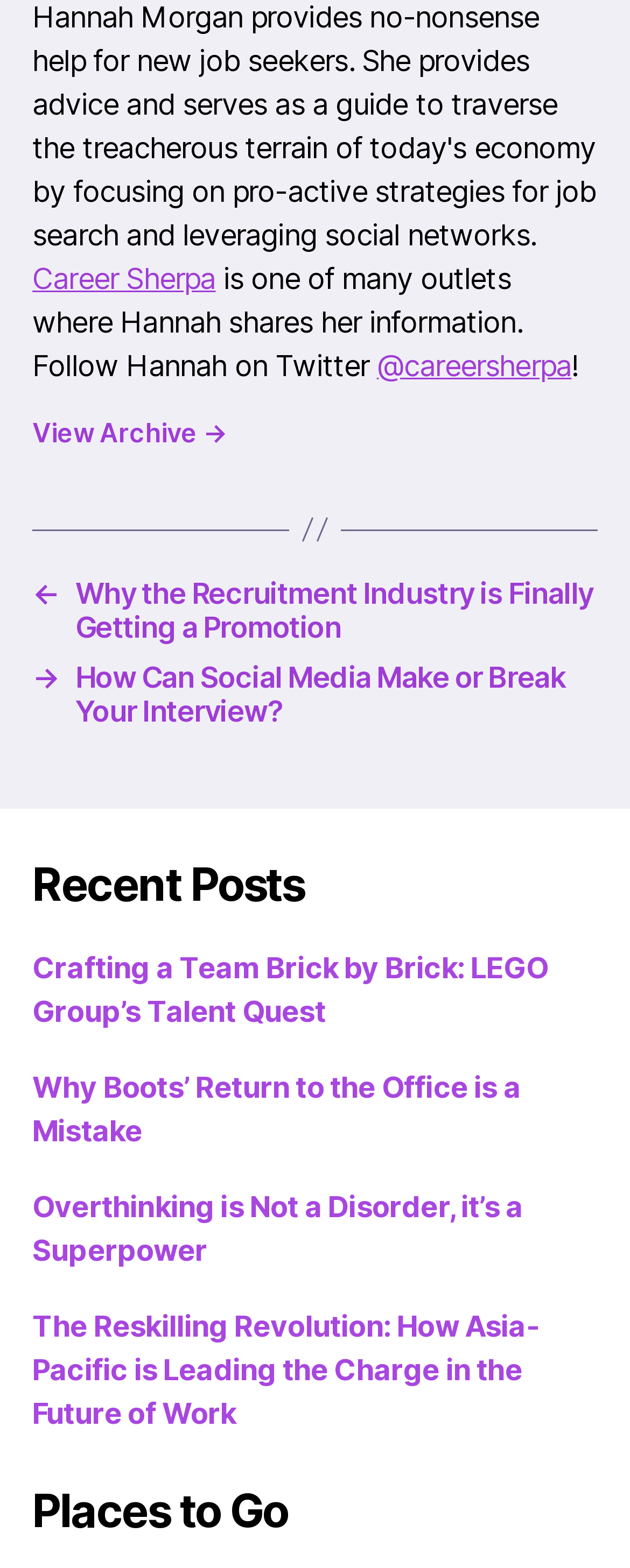Please specify the bounding box coordinates of the area that should be clicked to accomplish the following instruction: "Read the post about Crafting a Team Brick by Brick". The coordinates should consist of four float numbers between 0 and 1, i.e., [left, top, right, bottom].

[0.051, 0.606, 0.87, 0.656]